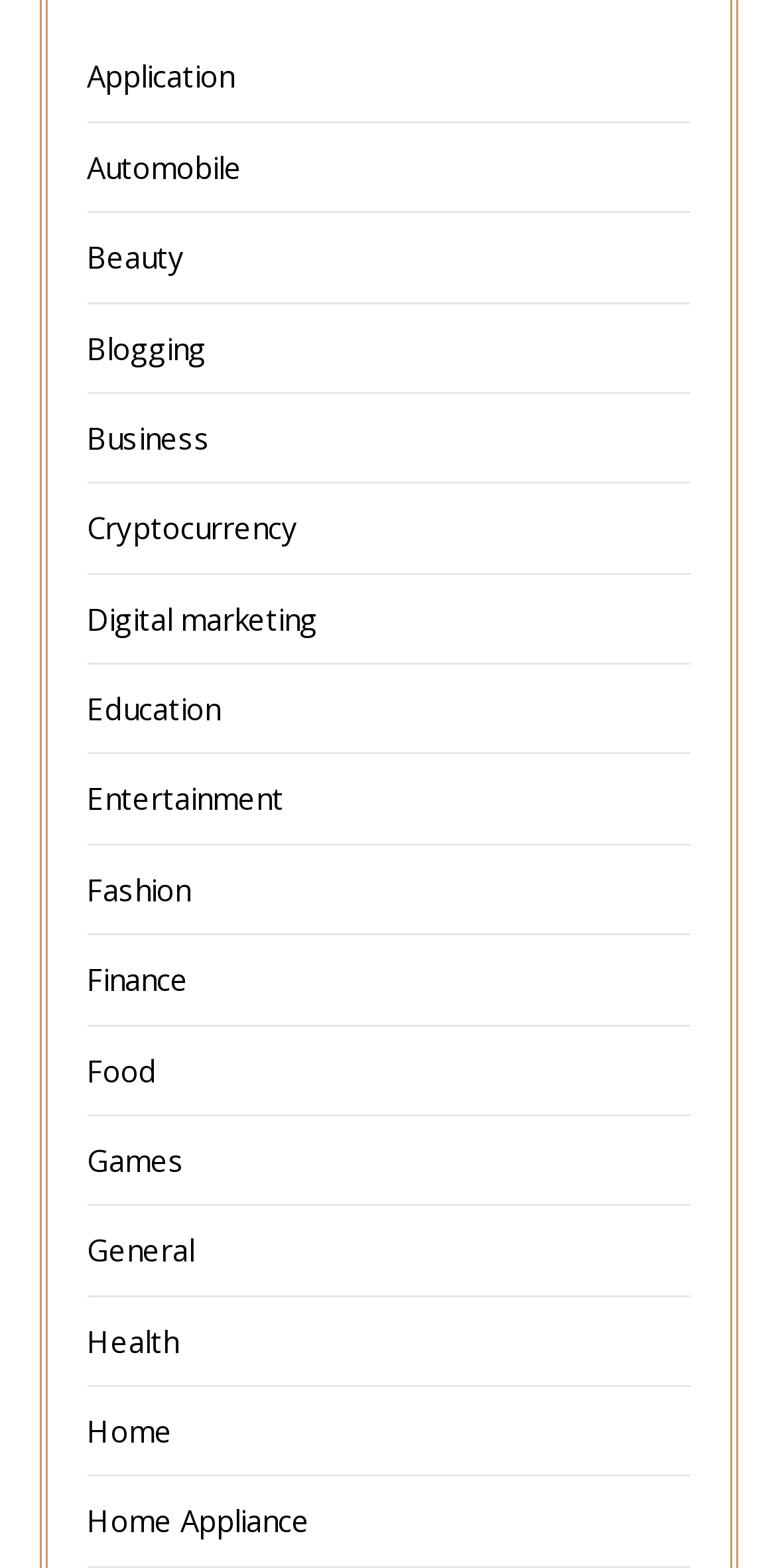Identify the bounding box coordinates of the area you need to click to perform the following instruction: "Click the 'ADD TO CART' button".

None